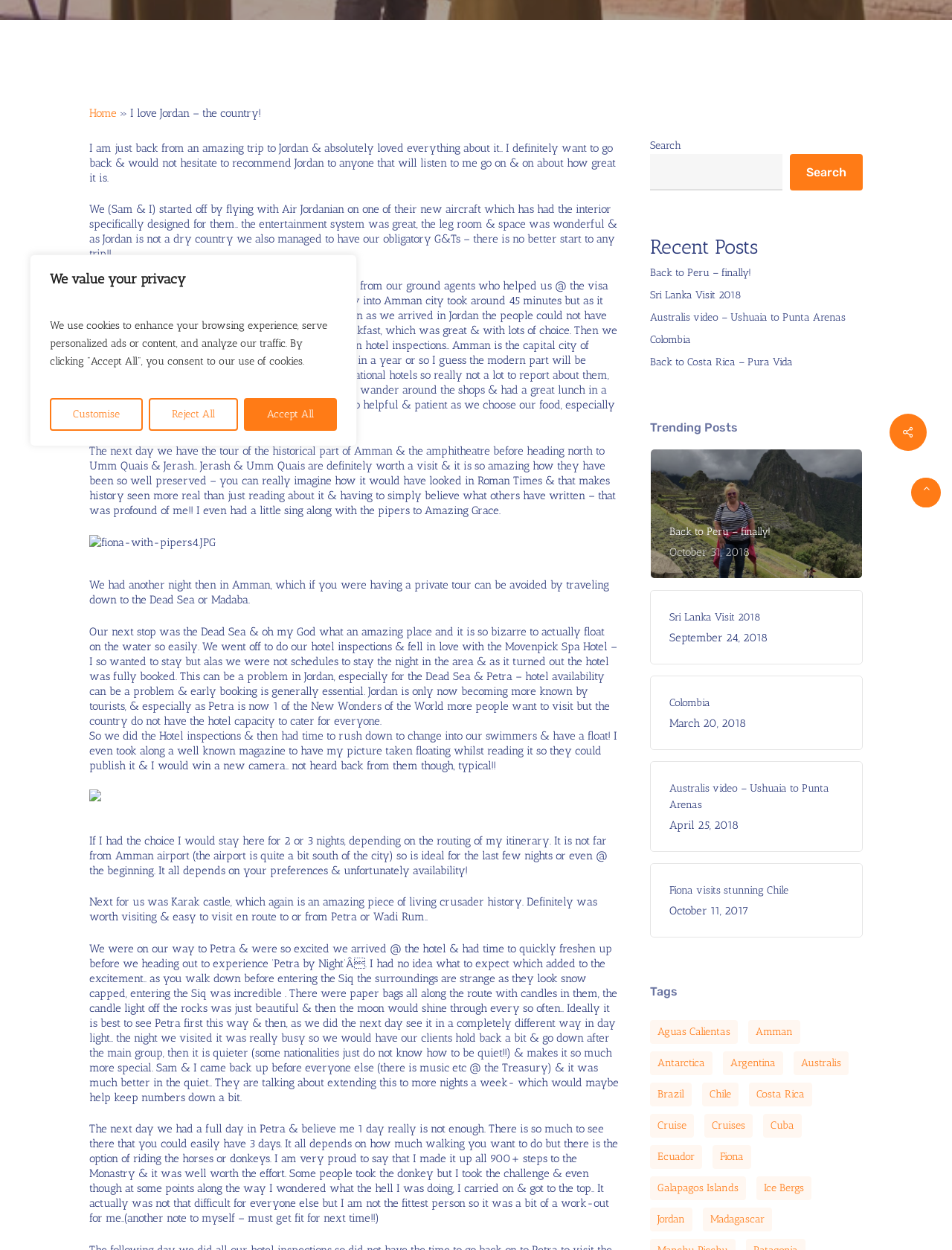Find the bounding box coordinates corresponding to the UI element with the description: "Colombia March 20, 2018". The coordinates should be formatted as [left, top, right, bottom], with values as floats between 0 and 1.

[0.703, 0.556, 0.886, 0.585]